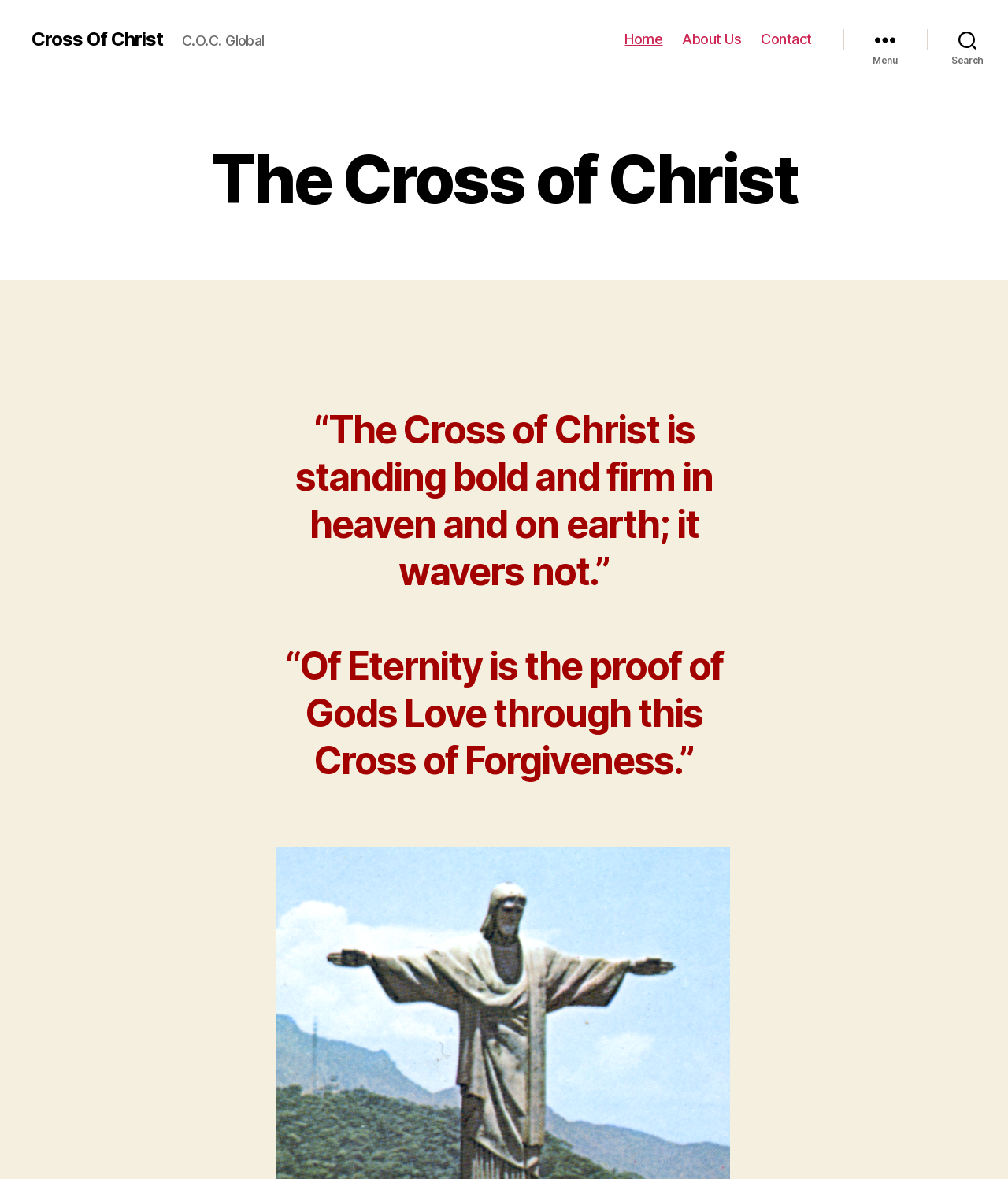Using the elements shown in the image, answer the question comprehensively: How many quotes are on the webpage?

I examined the webpage and found two quote sections, both with a similar structure and bounding box coordinate range. The first quote is '“The Cross of Christ is standing bold and firm in heaven and on earth; it wavers not.”' and the second quote is '“Of Eternity is the proof of Gods Love through this Cross of Forgiveness.”'.